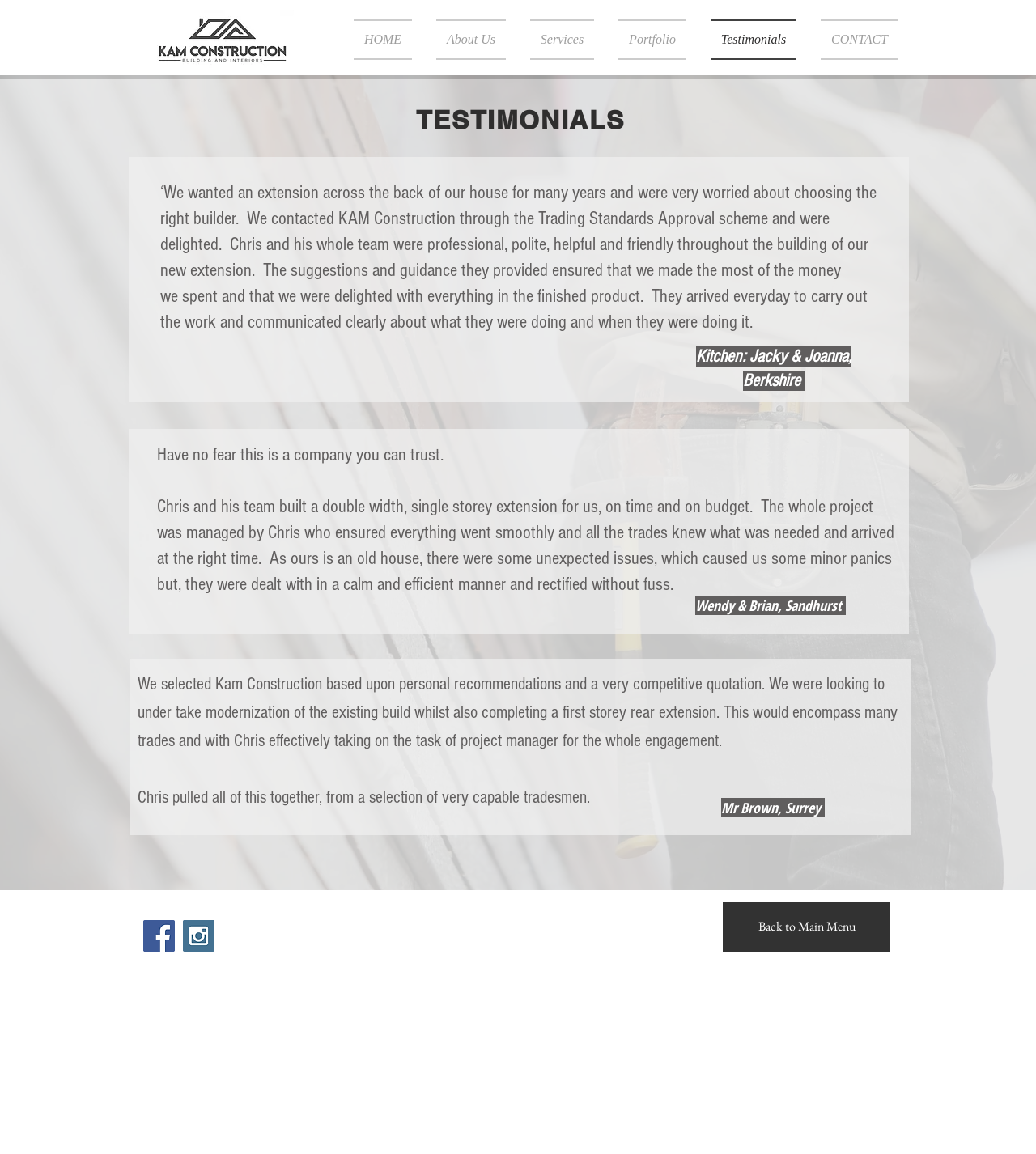Create an in-depth description of the webpage, covering main sections.

The webpage is about testimonials for Kam Construction, a construction company. At the top left, there is a logo of Kam Construction, which is an image of the company's logo in mid-grey color. 

Below the logo, there is a navigation bar with links to different sections of the website, including "HOME", "About Us", "Services", "Portfolio", "Testimonials", and "CONTACT". 

The main content of the webpage is divided into sections, each containing a testimonial from a satisfied customer. The first section has a heading "TESTIMONIALS" in a large font. Below the heading, there is a testimonial from a customer named Jacky and Joanna from Berkshire, who are very happy with the extension built by Kam Construction. 

To the right of this testimonial, there is a smaller text with the customer's name and location. Below this, there is another testimonial from Wendy and Brian from Sandhurst, who praise the company's professionalism and efficiency. 

Further down, there are more testimonials from Mr. Brown from Surrey and another customer who is happy with the modernization and extension work done by Kam Construction. Each testimonial is accompanied by the customer's name and location. 

At the bottom of the page, there is a social bar with links to Facebook and Instagram, represented by their respective social icons. To the right of the social bar, there is a link to "Back to Main Menu".